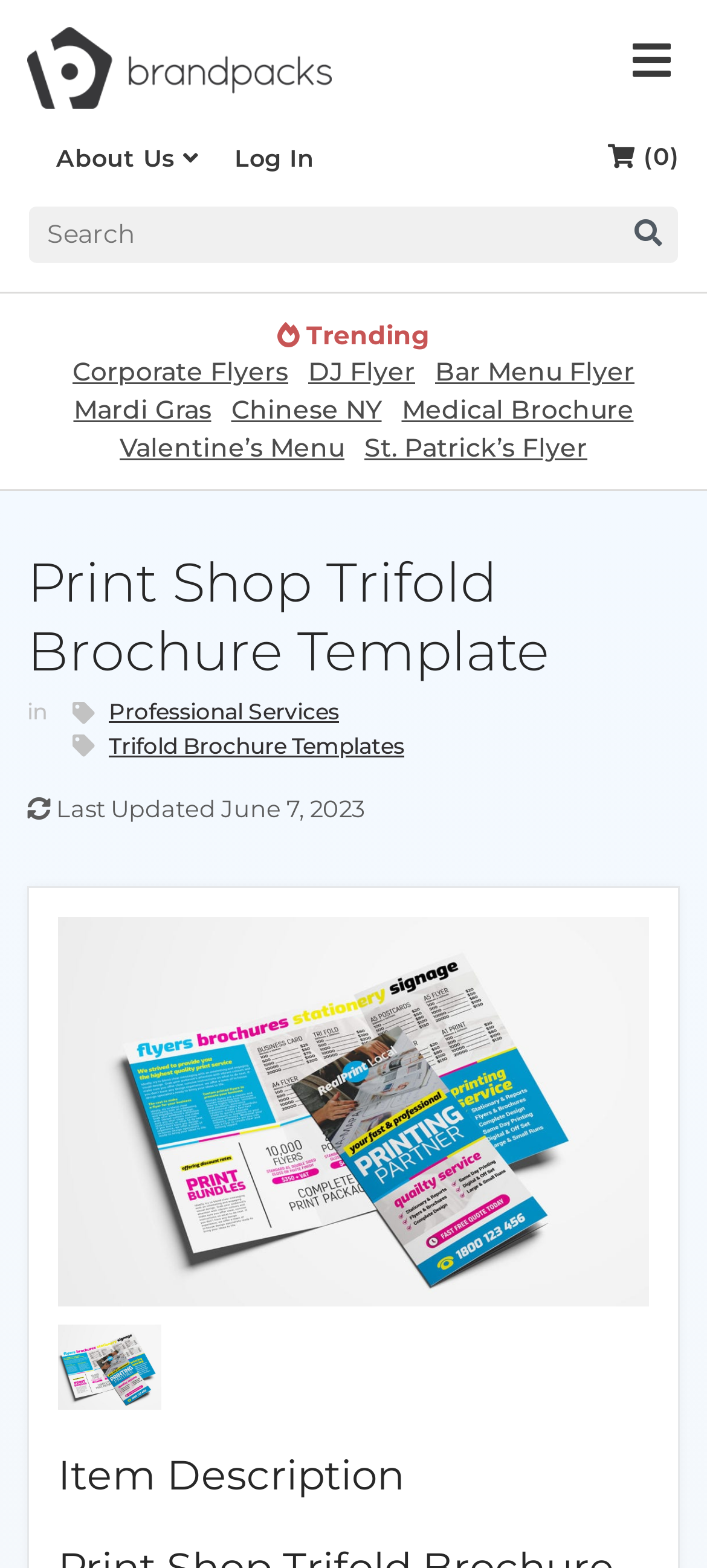Please identify the bounding box coordinates of the area that needs to be clicked to fulfill the following instruction: "Click the Checkout button."

[0.86, 0.089, 0.962, 0.112]